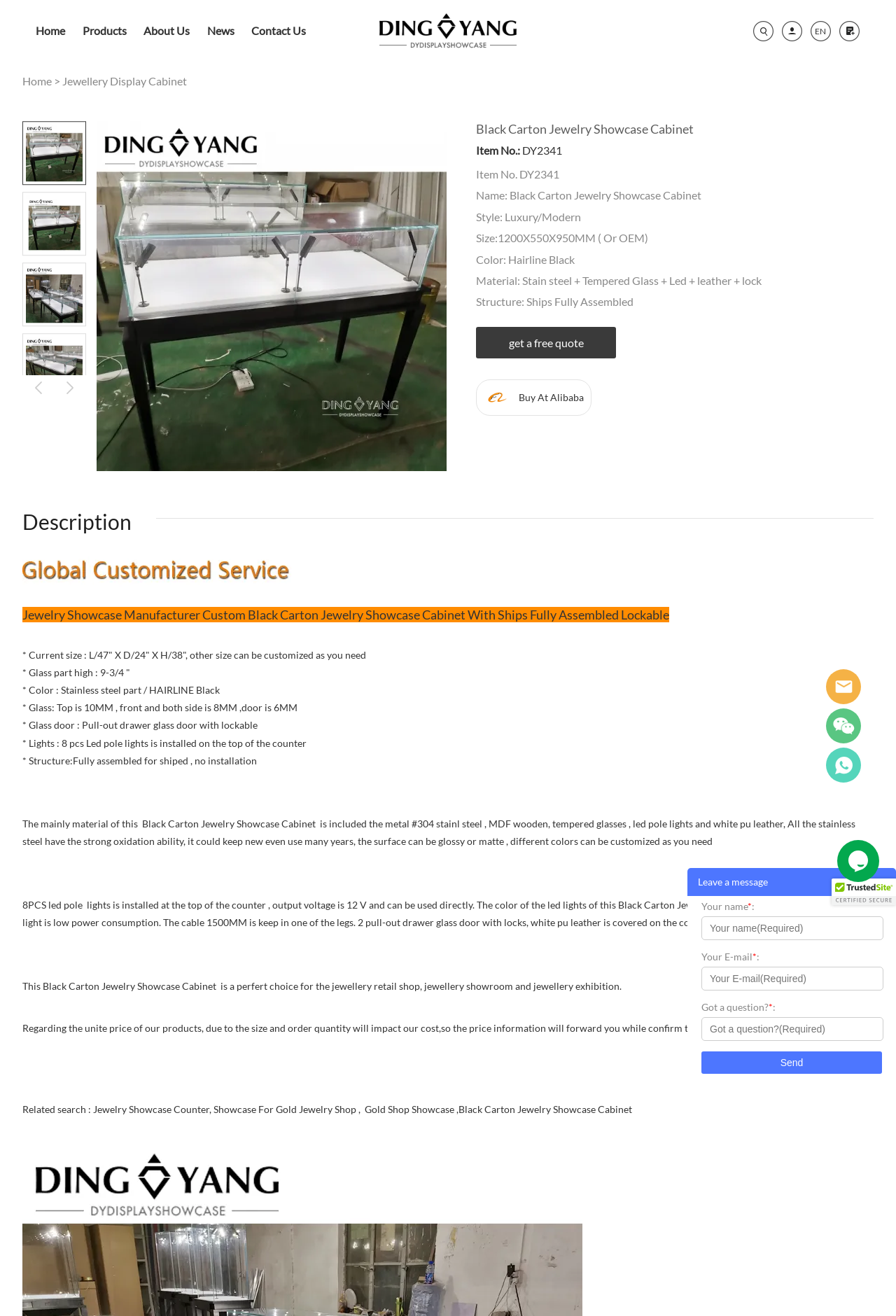Give the bounding box coordinates for this UI element: "Buy At Alibaba". The coordinates should be four float numbers between 0 and 1, arranged as [left, top, right, bottom].

[0.531, 0.288, 0.66, 0.316]